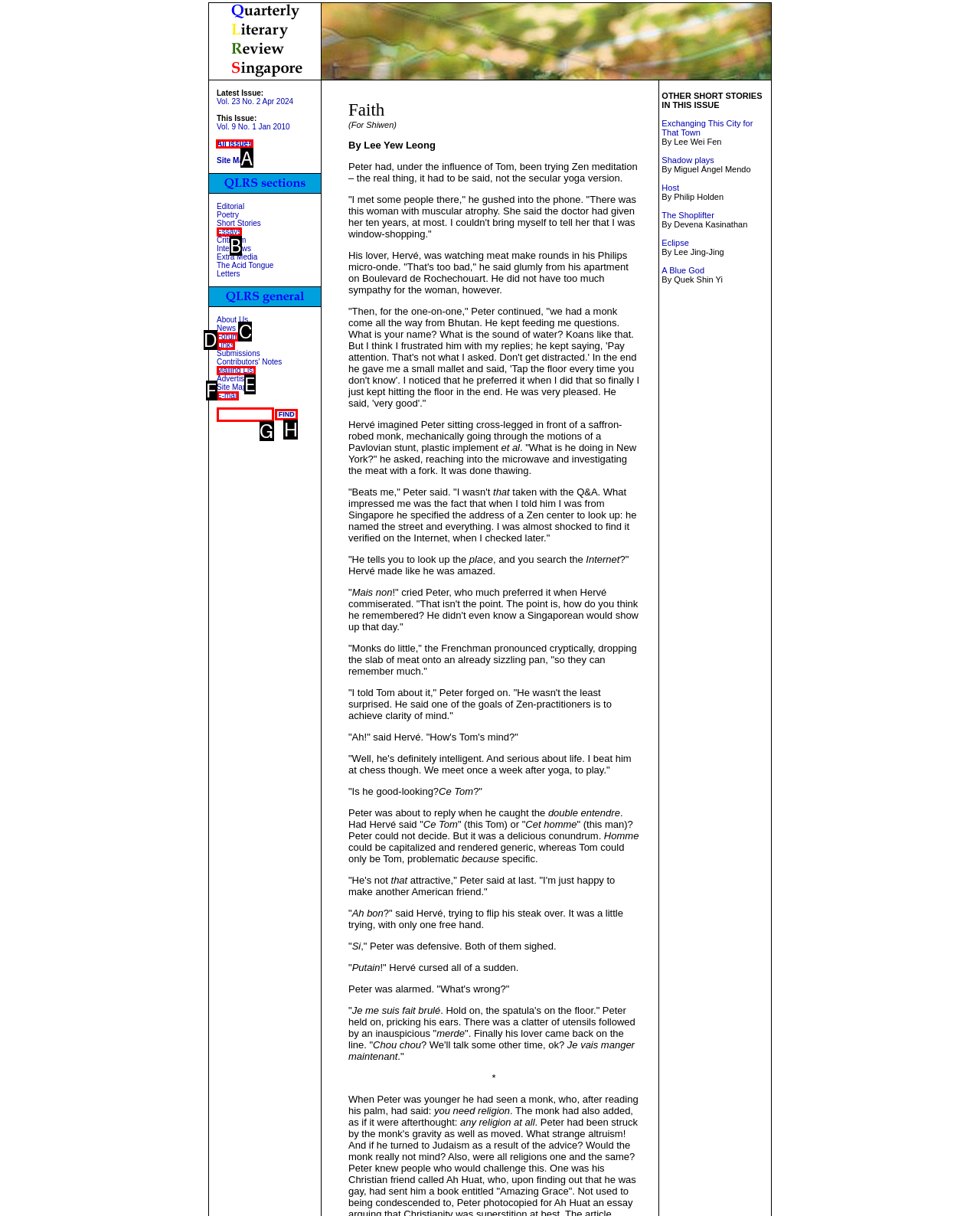Specify the letter of the UI element that should be clicked to achieve the following: Browse all issues
Provide the corresponding letter from the choices given.

A